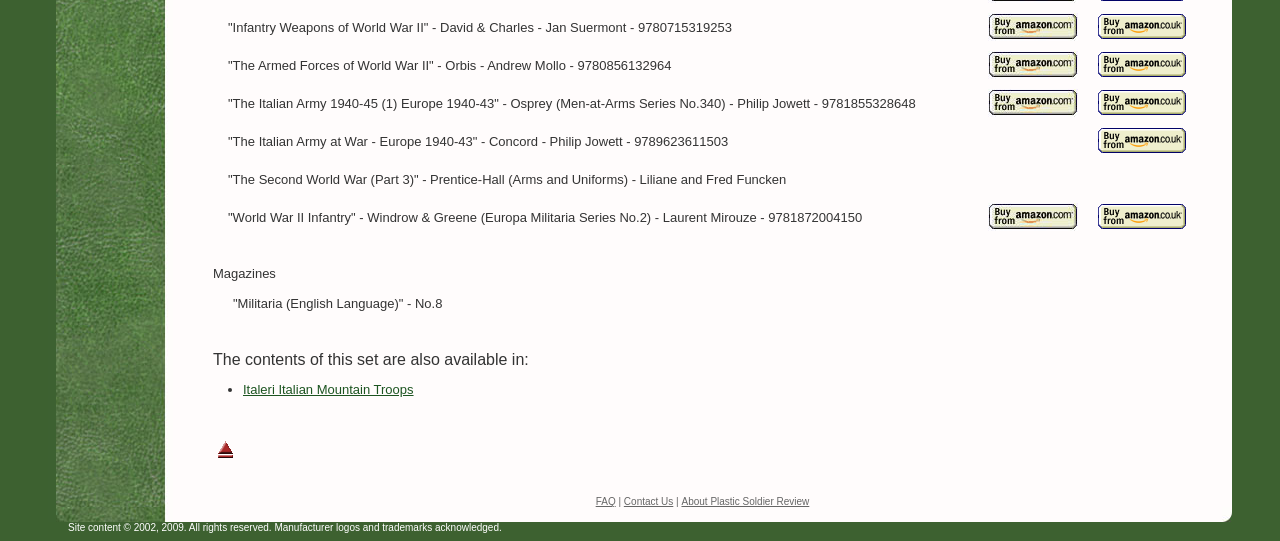What is the main subject of this webpage?
Answer the question with detailed information derived from the image.

Based on the webpage content, I can see that the webpage is listing various books and magazines related to World War II, including their titles, authors, and publishers. The webpage also has links to other related resources. Therefore, the main subject of this webpage is World War II.